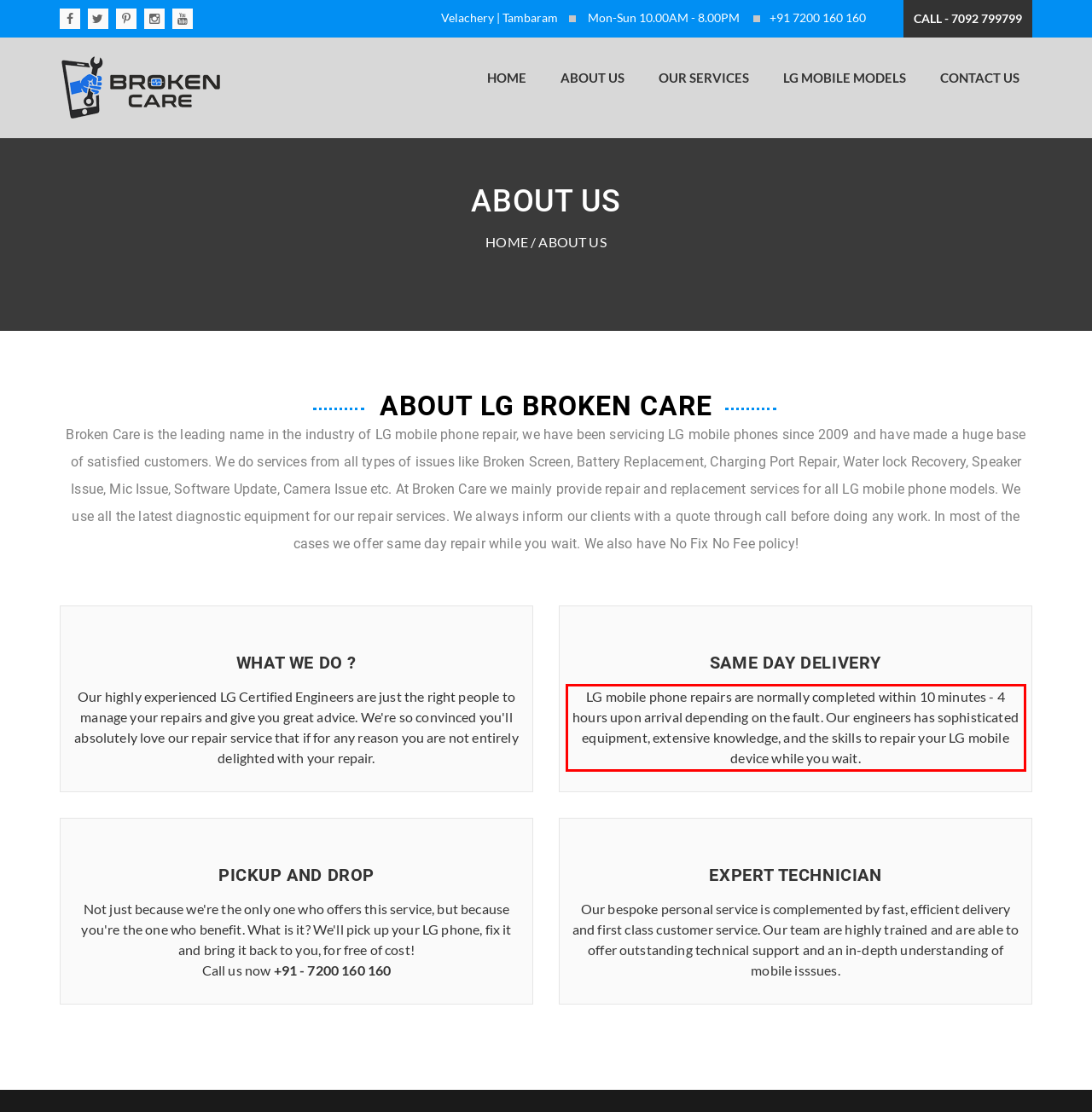Identify the text within the red bounding box on the webpage screenshot and generate the extracted text content.

LG mobile phone repairs are normally completed within 10 minutes - 4 hours upon arrival depending on the fault. Our engineers has sophisticated equipment, extensive knowledge, and the skills to repair your LG mobile device while you wait.